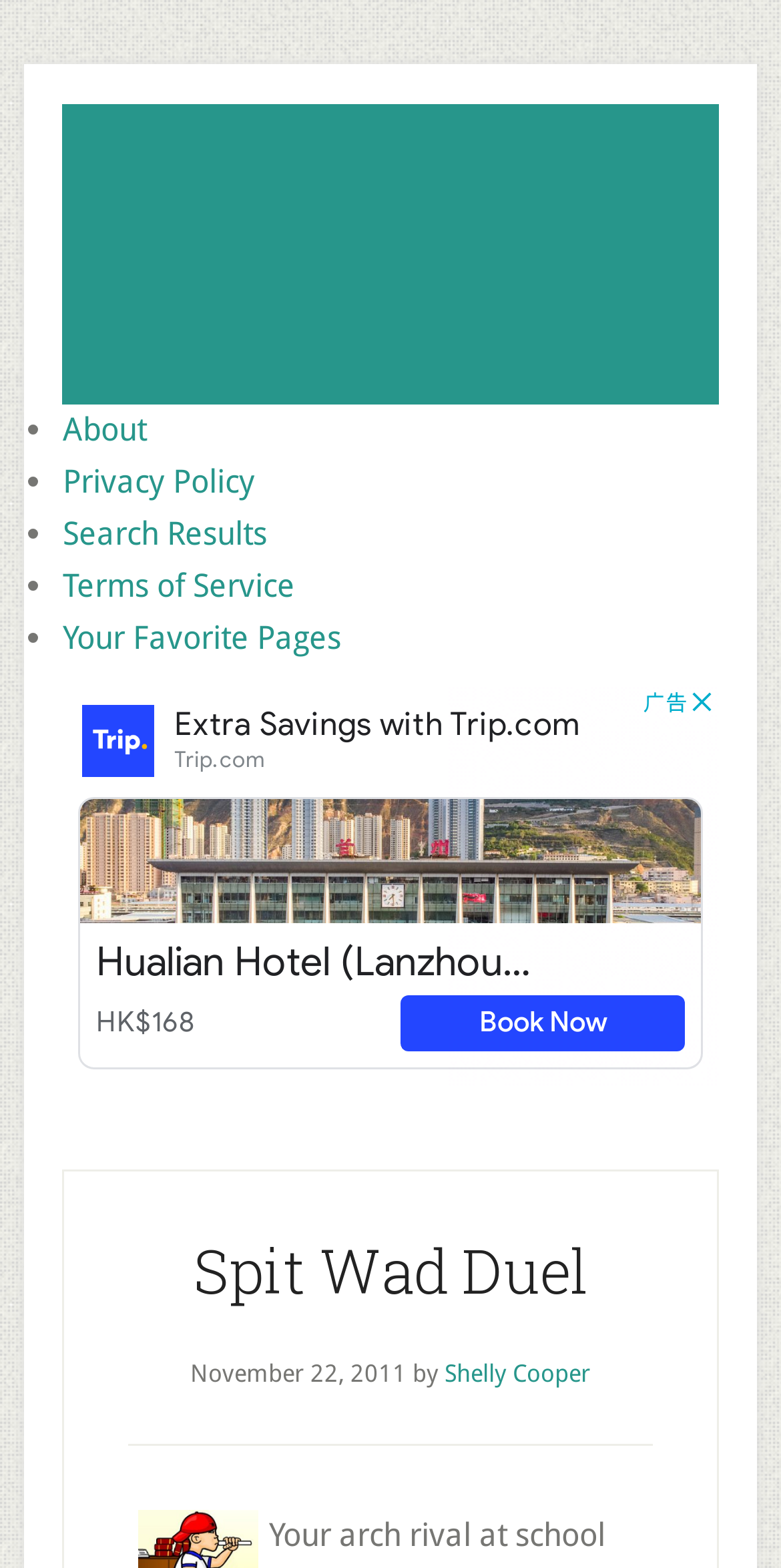Kindly determine the bounding box coordinates of the area that needs to be clicked to fulfill this instruction: "visit SkunkSoup Free Online Games & Fun".

[0.131, 0.092, 0.869, 0.232]